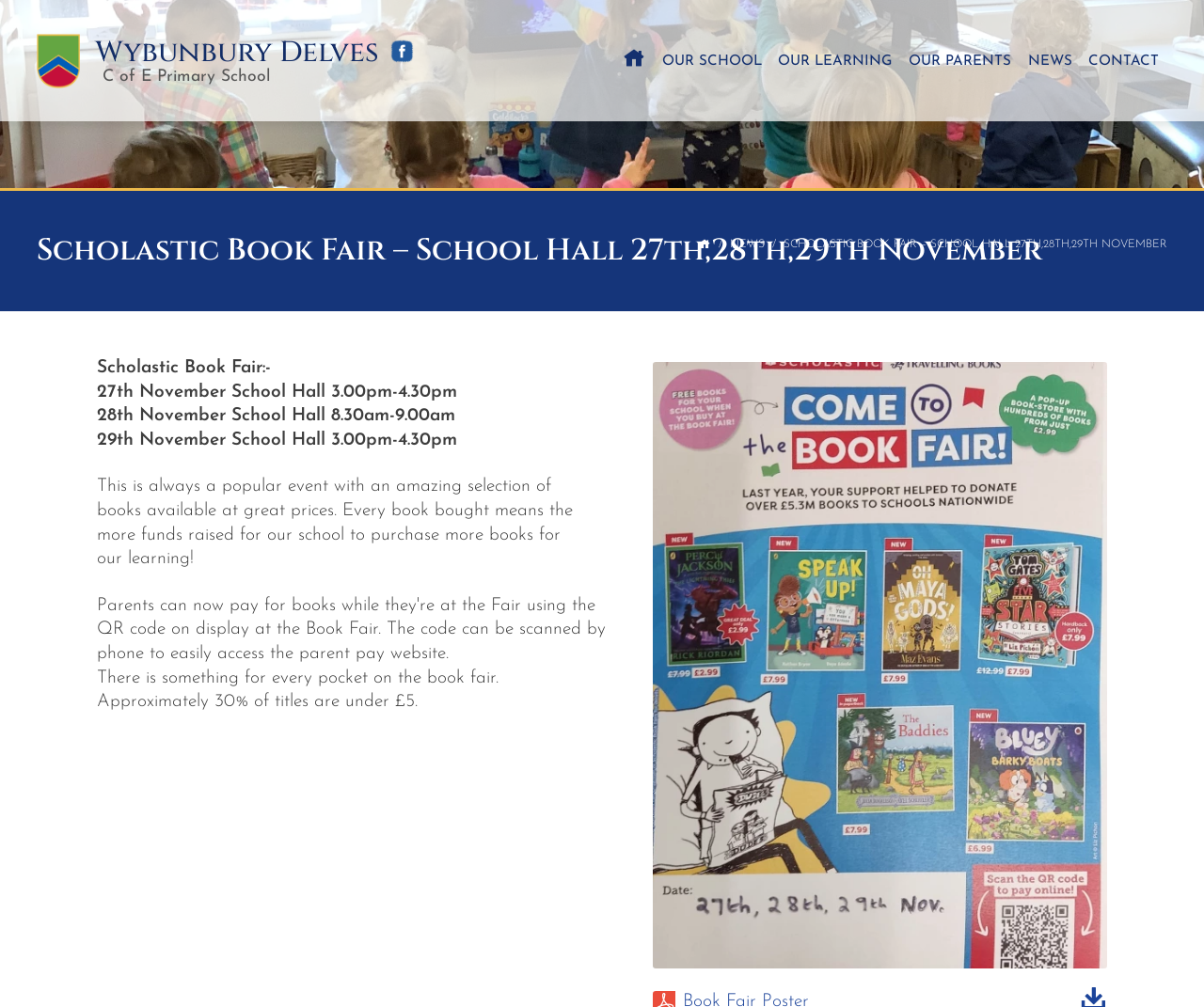What is the location of the Scholastic Book Fair?
Provide a detailed answer to the question, using the image to inform your response.

I found the answer by looking at the heading 'Scholastic Book Fair – School Hall 27th,28th,29th November' and the static text '27th November School Hall 3.00pm-4.30pm', '28th November School Hall 8.30am-9.00am', and '29th November School Hall 3.00pm-4.30pm' which provide the location of the event.